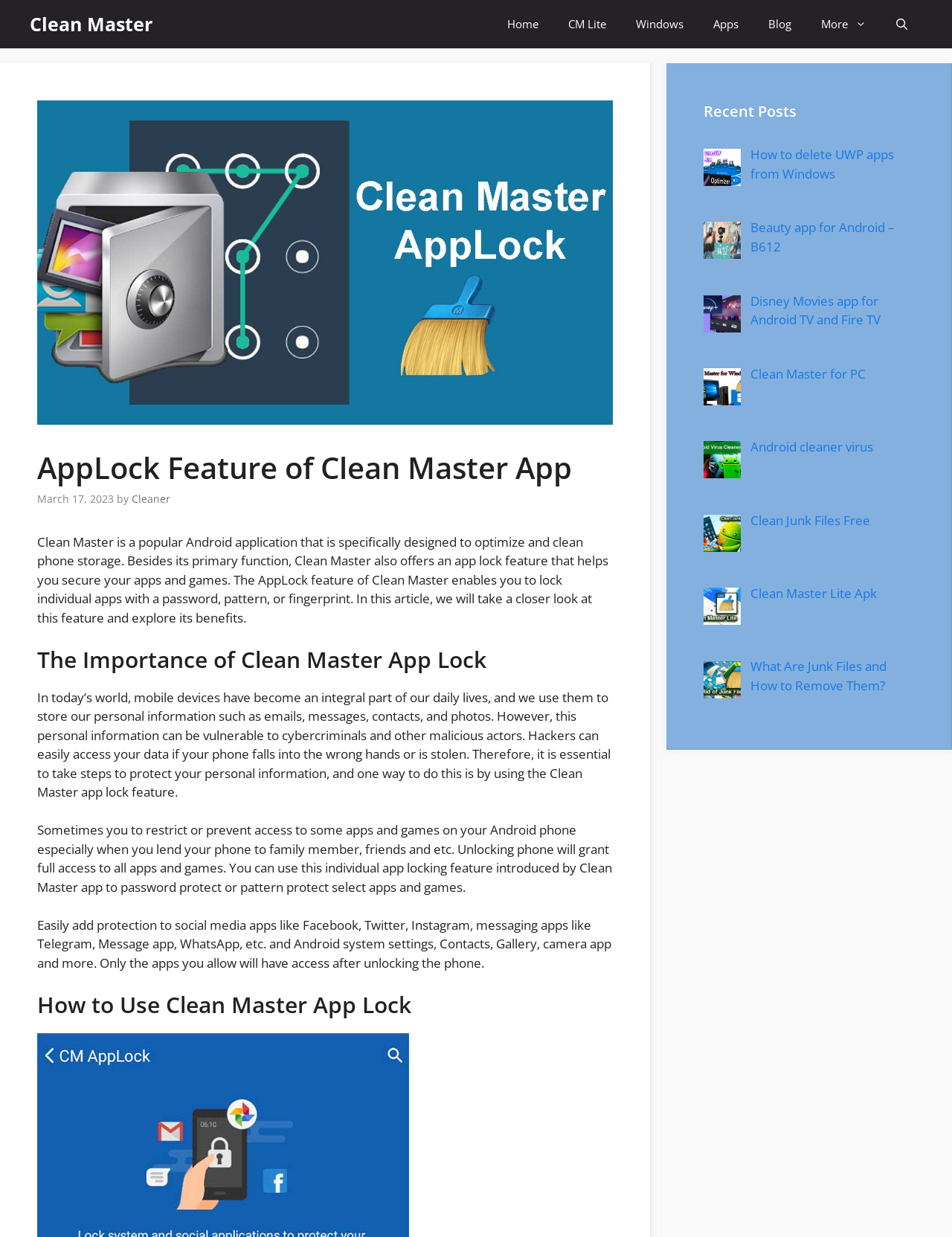Given the description of the UI element: "Contact Us", predict the bounding box coordinates in the form of [left, top, right, bottom], with each value being a float between 0 and 1.

None